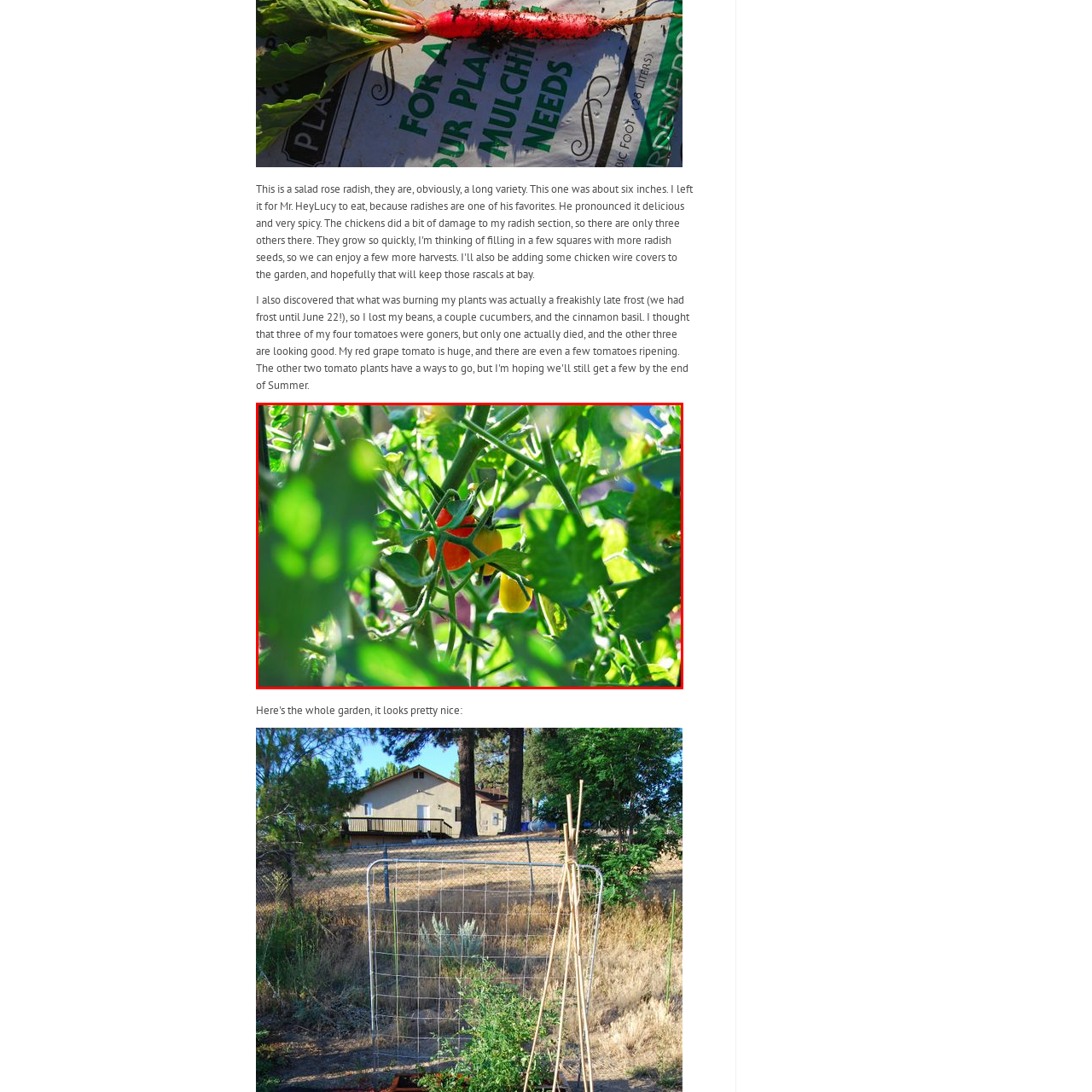How many tomatoes are prominently displayed in the image?
Look closely at the image highlighted by the red bounding box and give a comprehensive answer to the question.

The caption specifically mentions that three tomatoes are prominently displayed in the image, each with a different color and stage of ripeness.